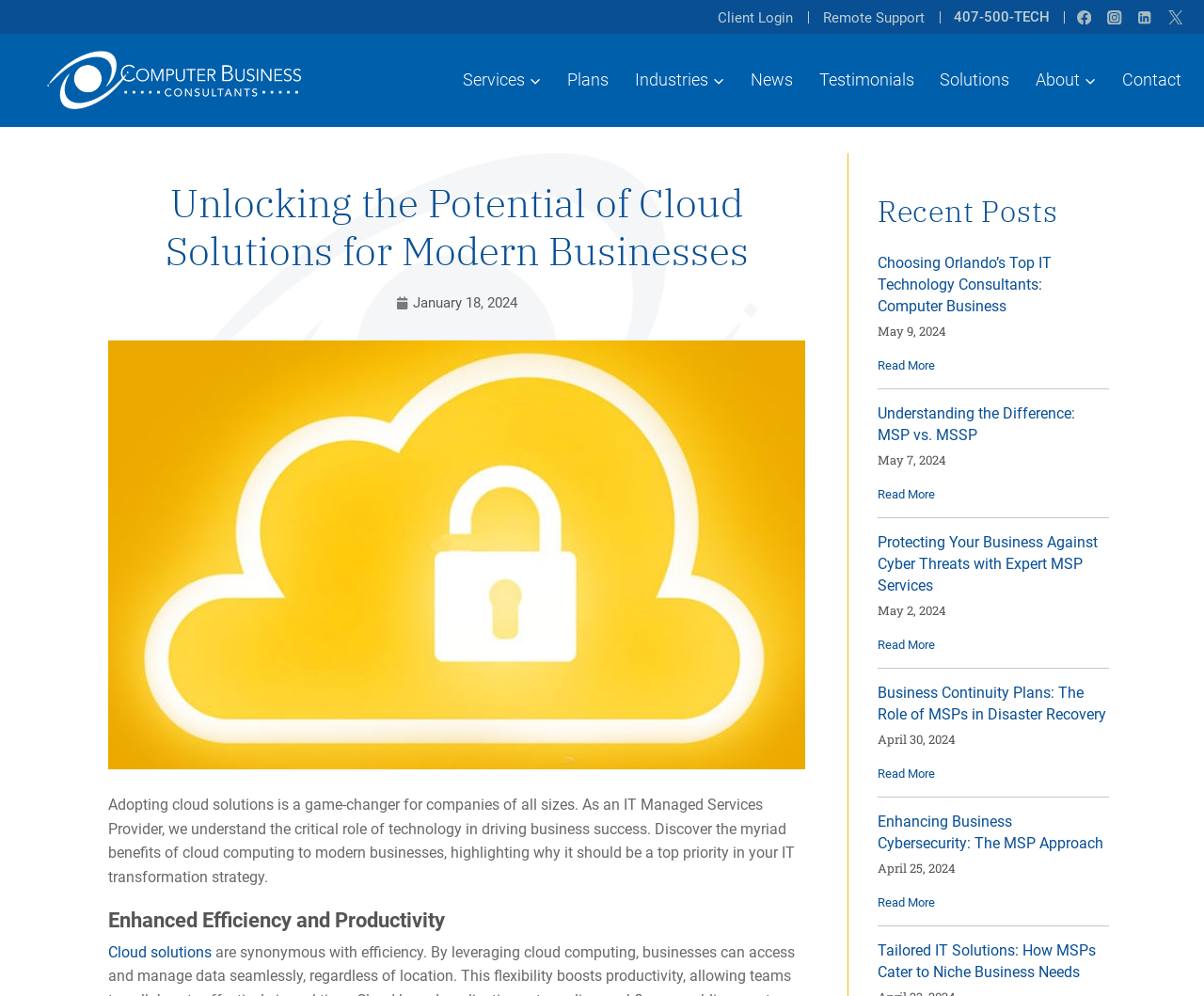Based on the element description, predict the bounding box coordinates (top-left x, top-left y, bottom-right x, bottom-right y) for the UI element in the screenshot: IndustriesExpand

[0.516, 0.055, 0.613, 0.106]